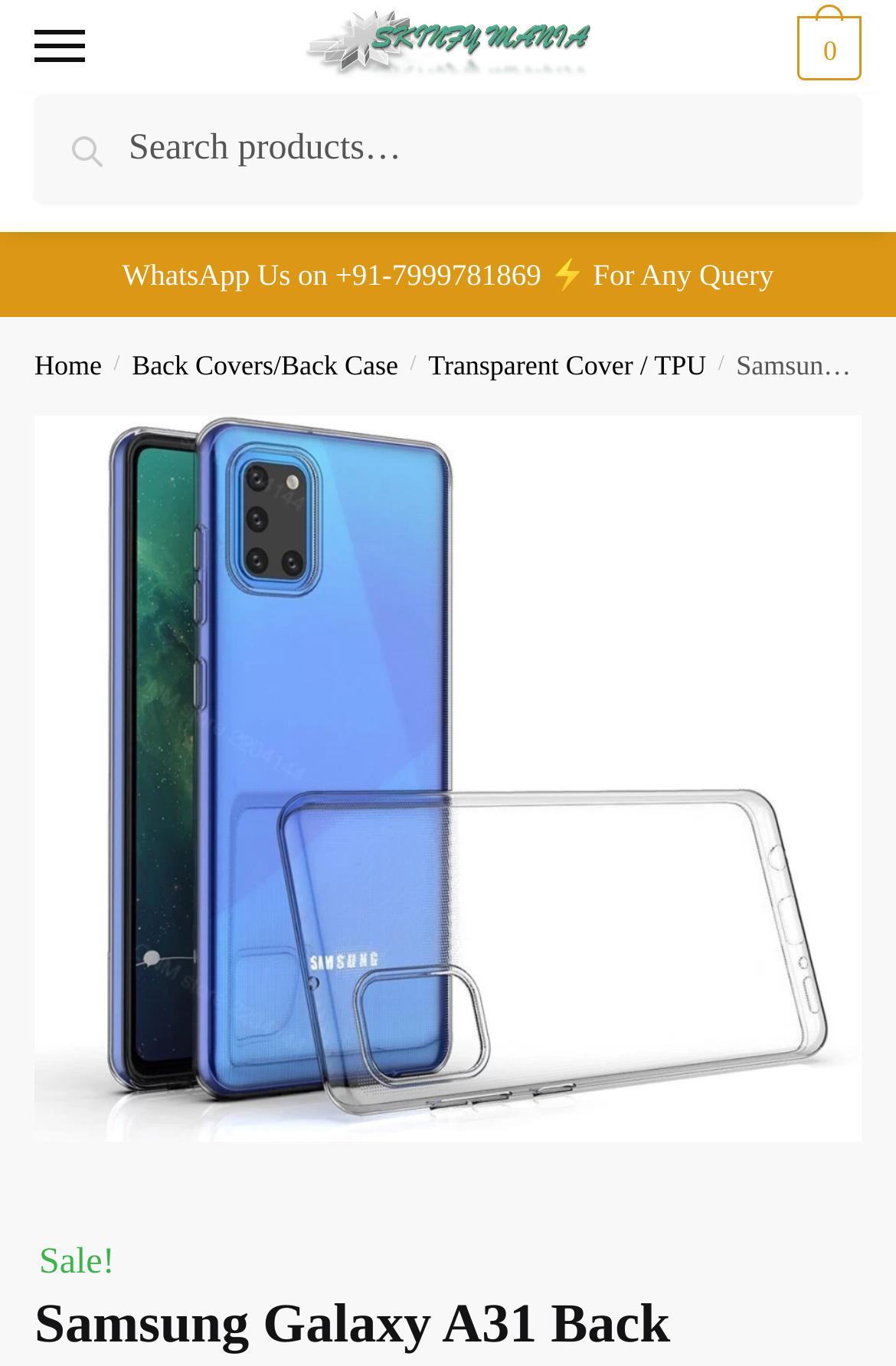Answer this question in one word or a short phrase: What is the logo of the website?

Skinfymania.com logo